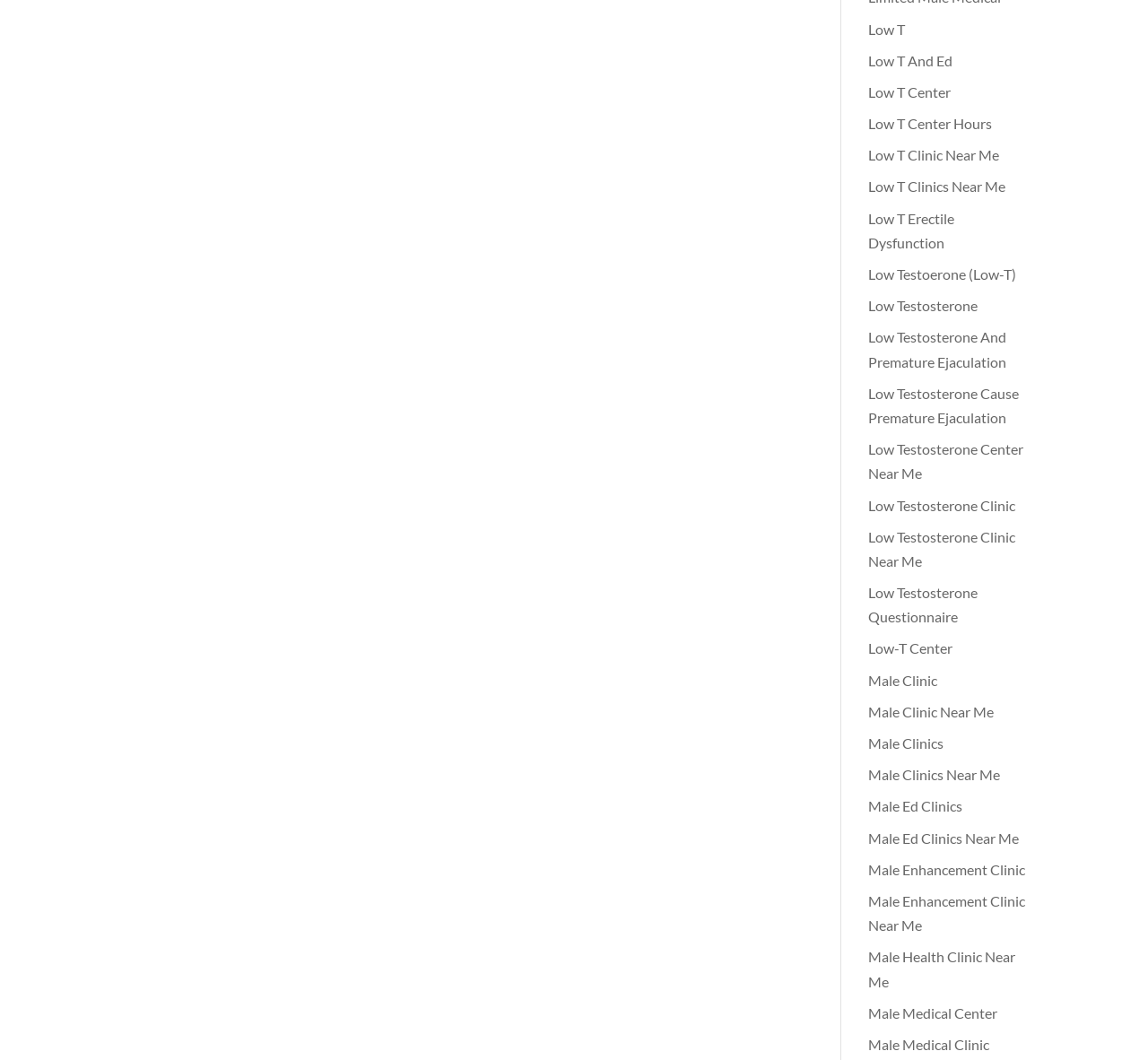Please give a short response to the question using one word or a phrase:
What is the main topic of this webpage?

Low T